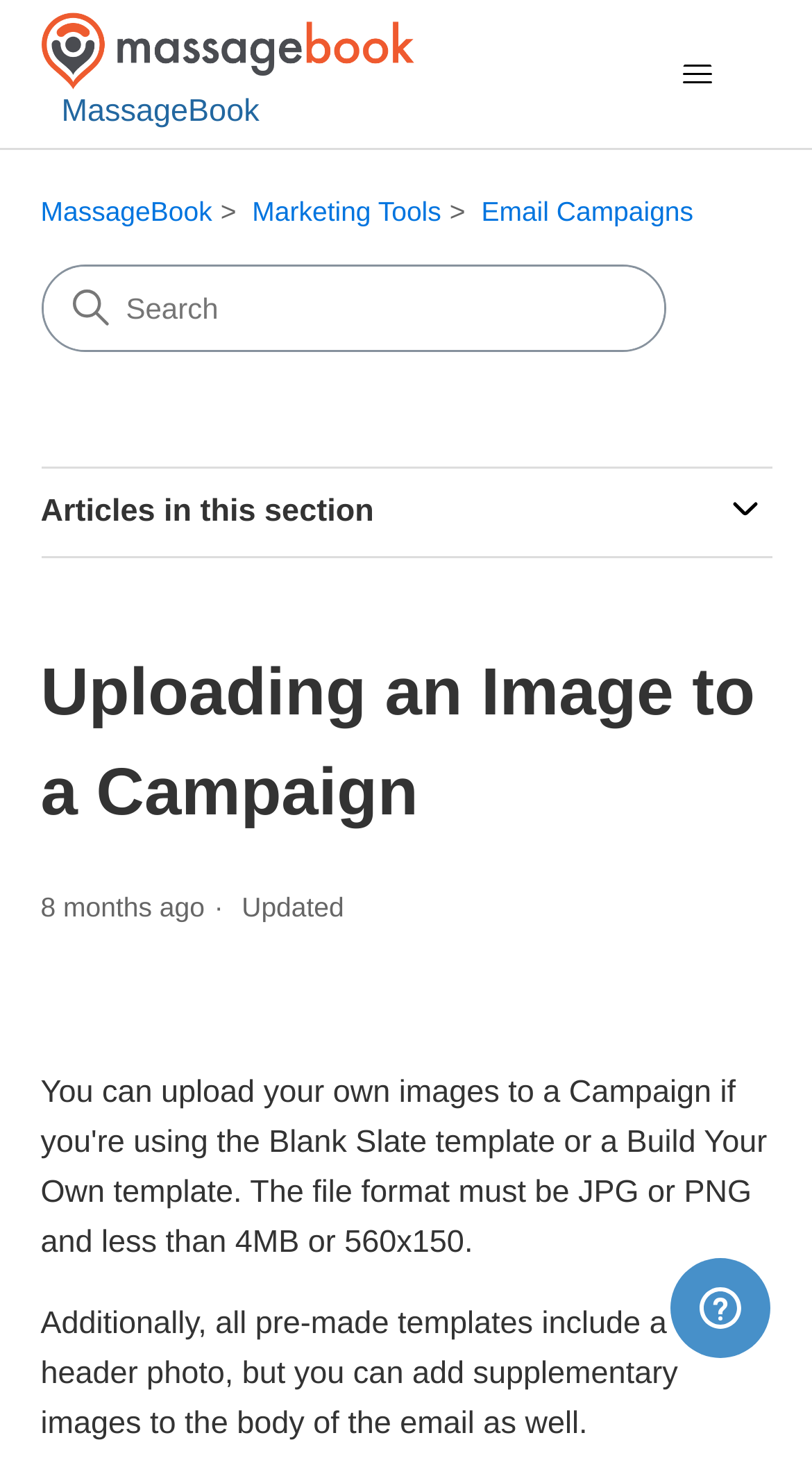What is the current location?
Provide a detailed and well-explained answer to the question.

I determined the current location by looking at the navigation menu, which shows the current location as 'MassageBook > Marketing Tools > Email Campaigns'.